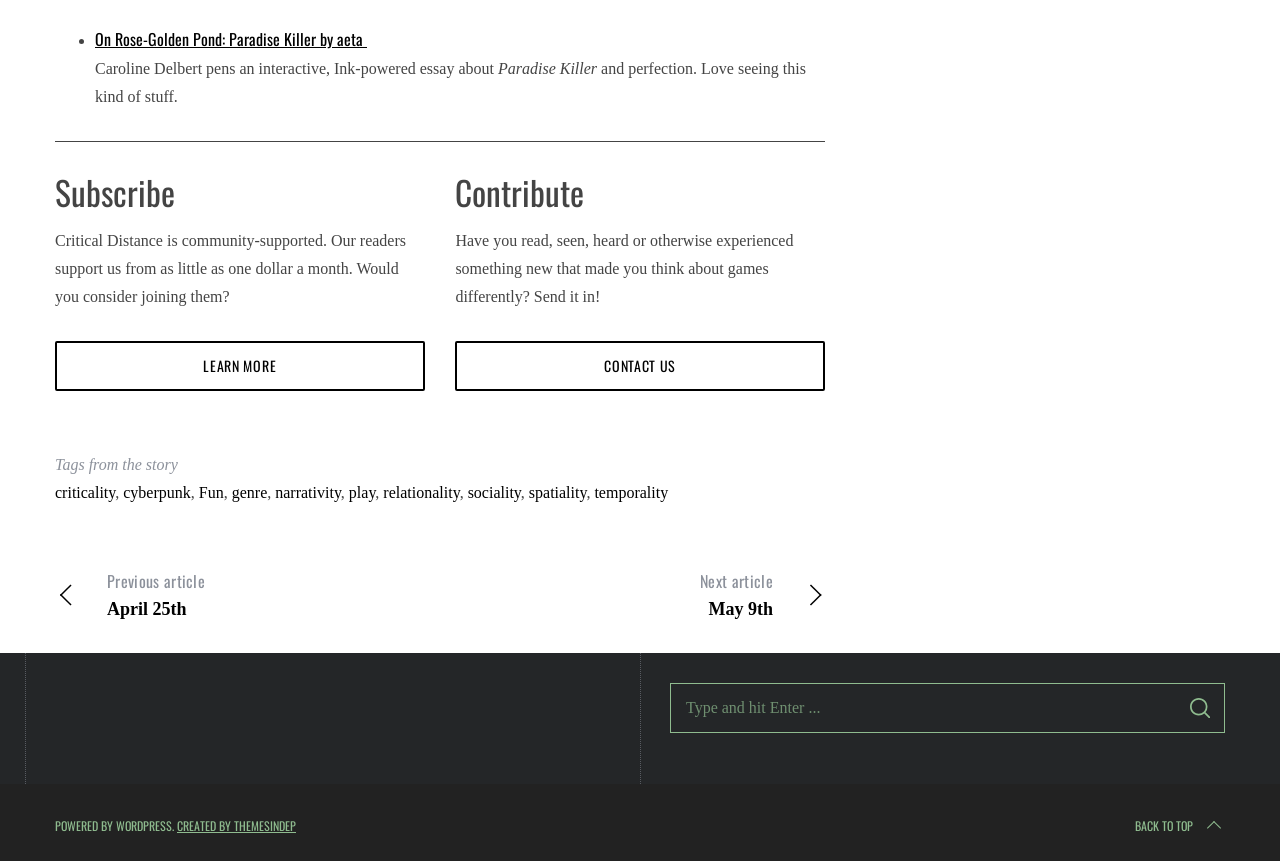Find the bounding box coordinates for the element that must be clicked to complete the instruction: "view pricing". The coordinates should be four float numbers between 0 and 1, indicated as [left, top, right, bottom].

None